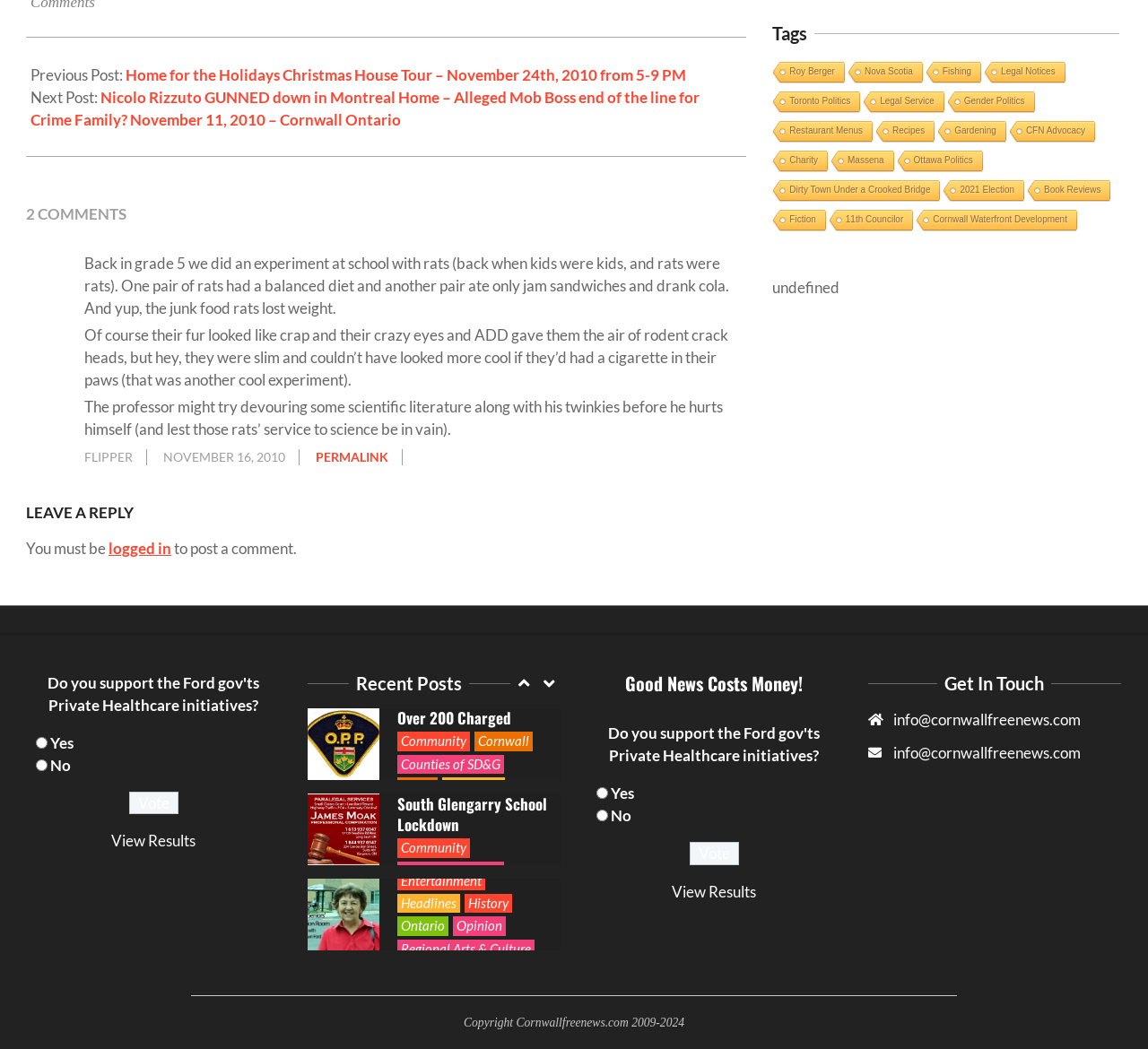Locate the bounding box of the UI element based on this description: "parent_node: Comment * name="comment"". Provide four float numbers between 0 and 1 as [left, top, right, bottom].

None